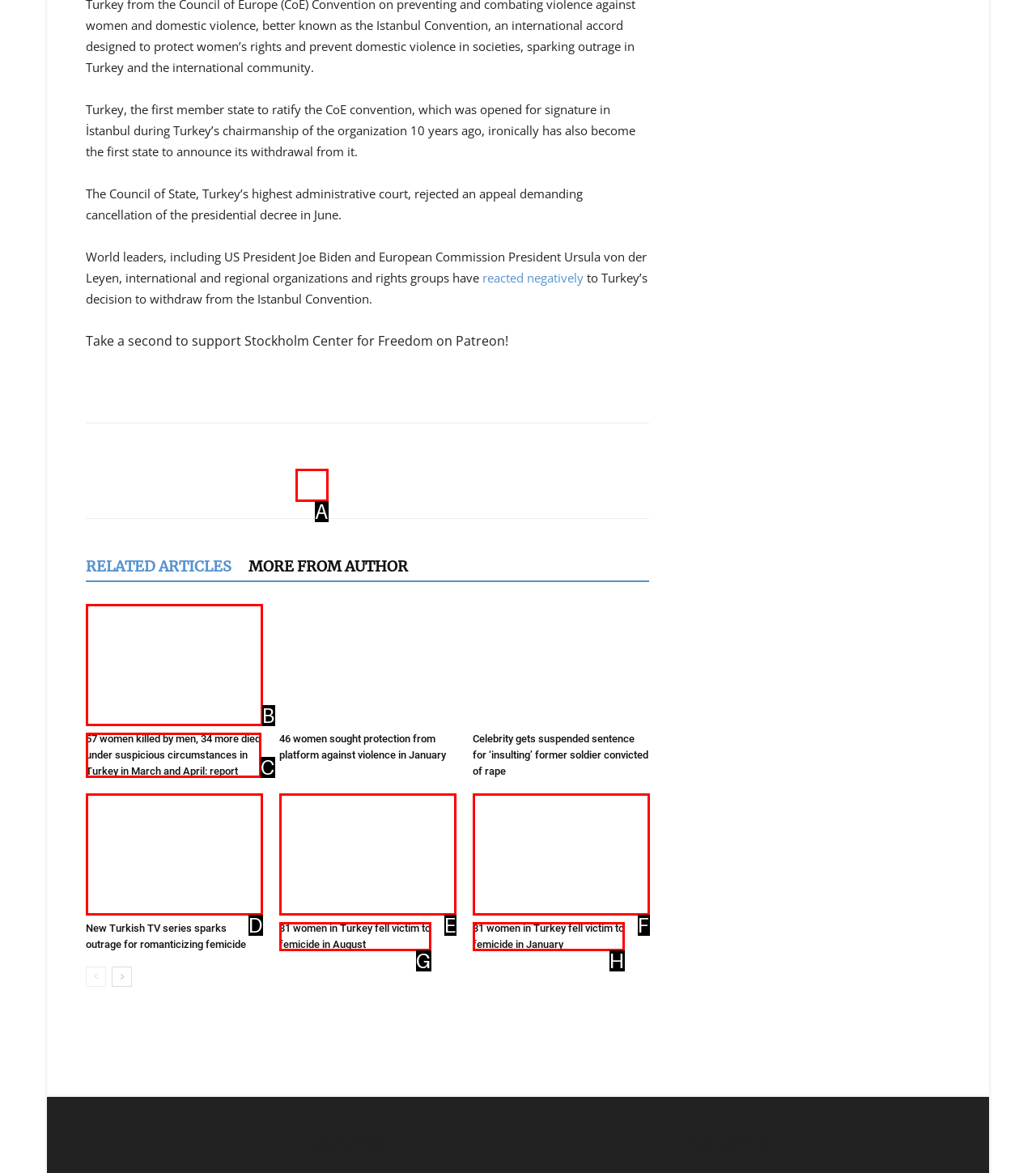Choose the option that aligns with the description: Privacy Policy
Respond with the letter of the chosen option directly.

None